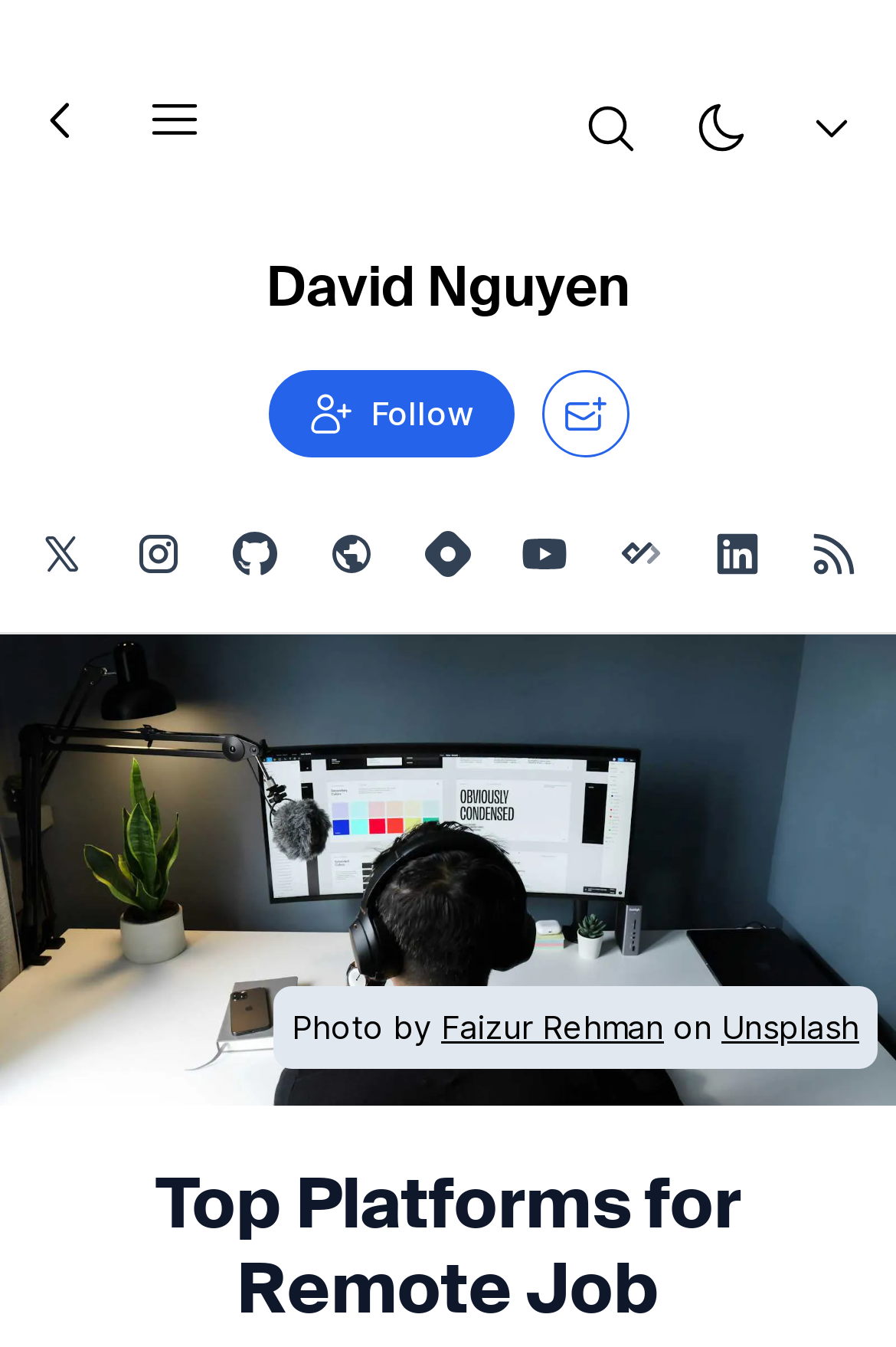Respond with a single word or phrase to the following question:
What is the purpose of the 'Toggle sign-up options' button?

To show sign-up options